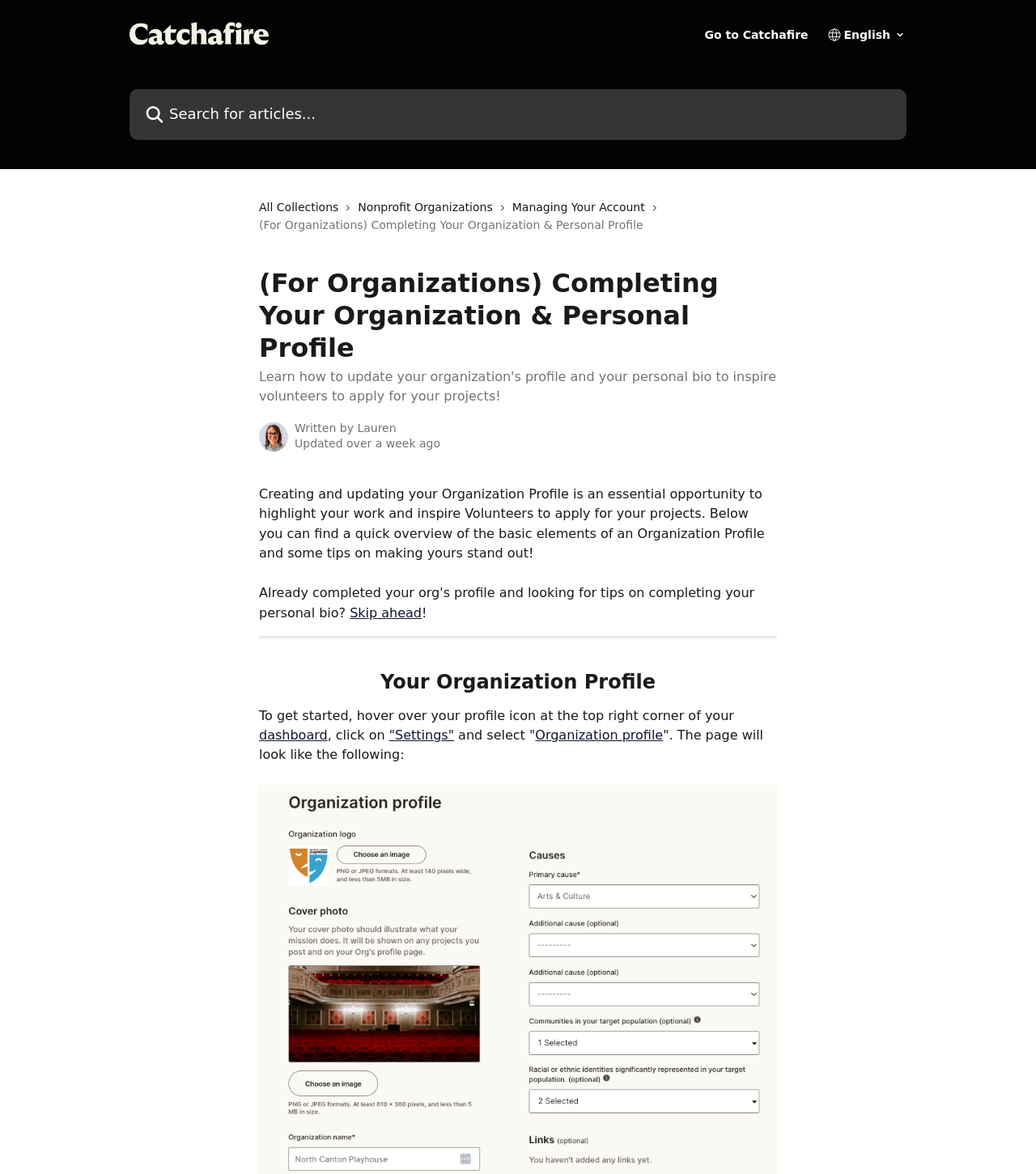Provide the bounding box coordinates for the UI element that is described by this text: ""Settings"". The coordinates should be in the form of four float numbers between 0 and 1: [left, top, right, bottom].

[0.376, 0.62, 0.438, 0.633]